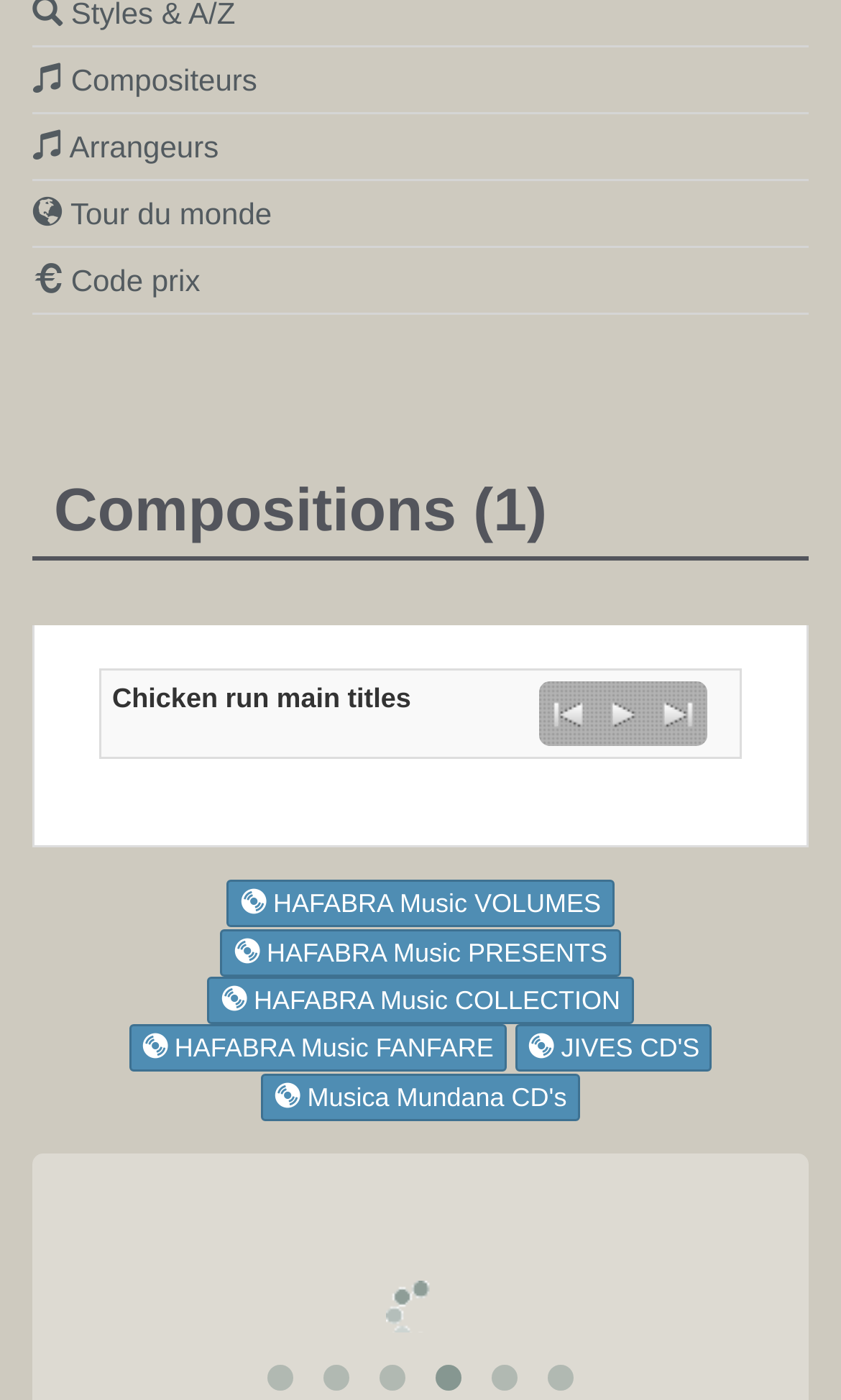What is the category of the 'Compositions' section?
Use the information from the screenshot to give a comprehensive response to the question.

The 'Compositions' section is likely related to music, as it contains an 'Audio Player' application and links to specific compositions, such as 'Chicken run main titles'.